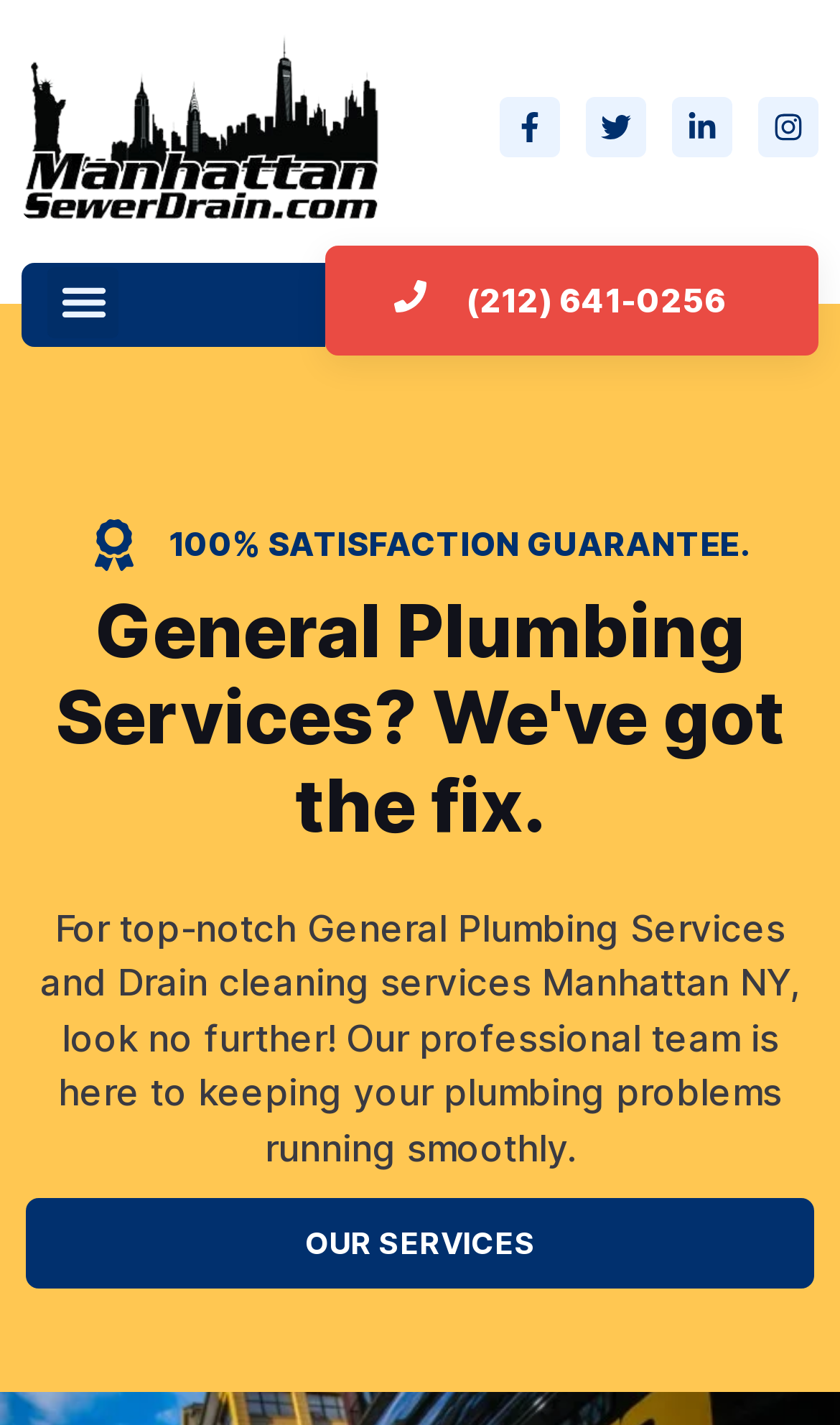Using the element description Linkedin-in, predict the bounding box coordinates for the UI element. Provide the coordinates in (top-left x, top-left y, bottom-right x, bottom-right y) format with values ranging from 0 to 1.

[0.8, 0.068, 0.872, 0.11]